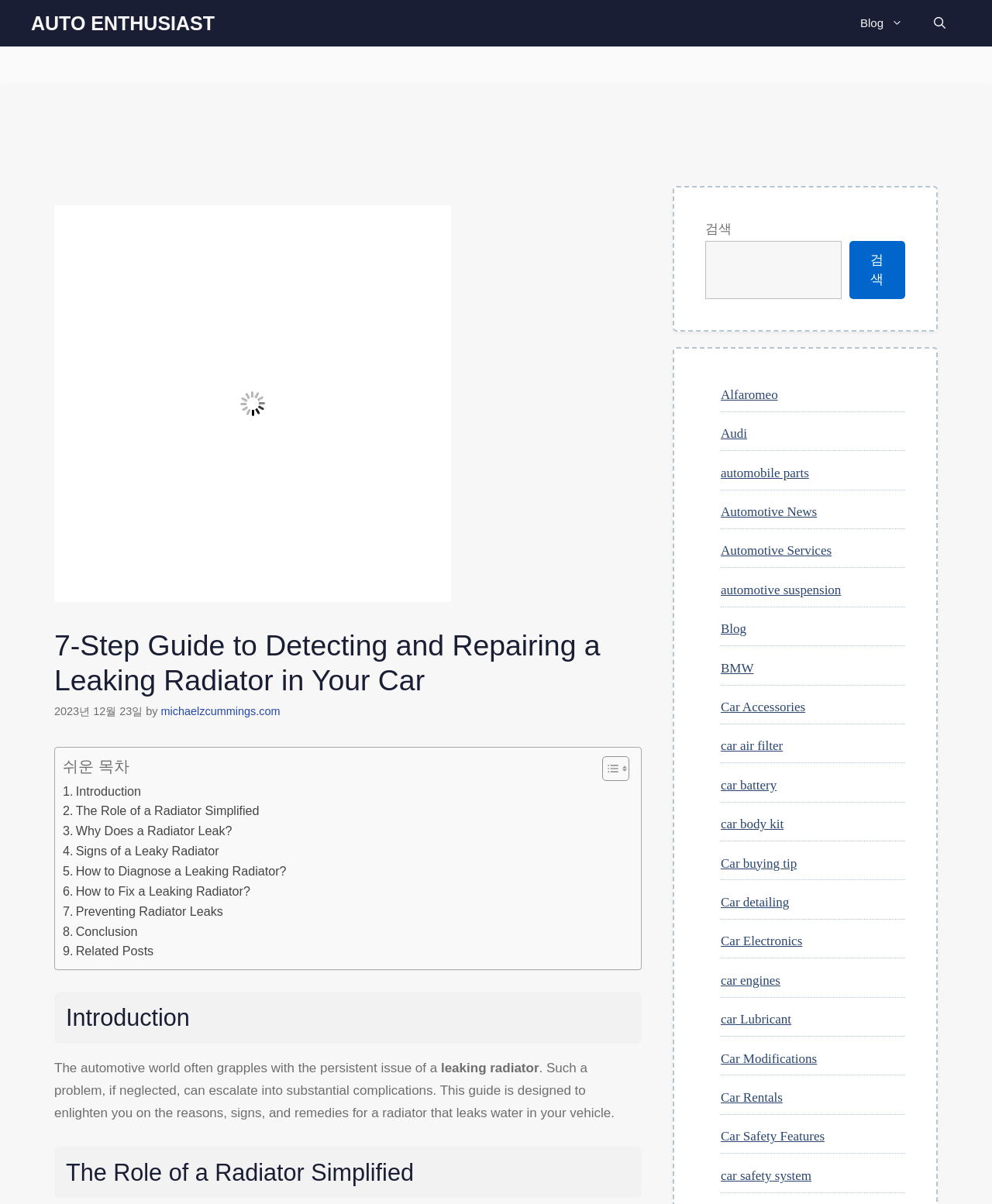Locate the bounding box coordinates of the clickable area needed to fulfill the instruction: "Click on the 'AUTO ENTHUSIAST' link".

[0.031, 0.0, 0.216, 0.039]